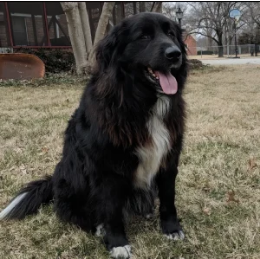Generate a detailed caption that describes the image.

In this heartwarming image, a black Great Pyrenees sits gracefully on a patch of grass, showcasing its striking features. With a thick, fluffy coat and a friendly demeanor, the dog exudes an inviting warmth, complemented by its bright, expressive eyes and playful tongue hanging out. The backdrop features a serene park-like setting with trees and an out-of-focus structure, enhancing the peaceful atmosphere. Known for their gentle nature and loyalty, Great Pyrenees often capture the hearts of dog lovers everywhere, making them a popular choice among pet enthusiasts. This particular dog appears to be enjoying a calm day outdoors, embodying the beloved traits that make the breed so cherished.